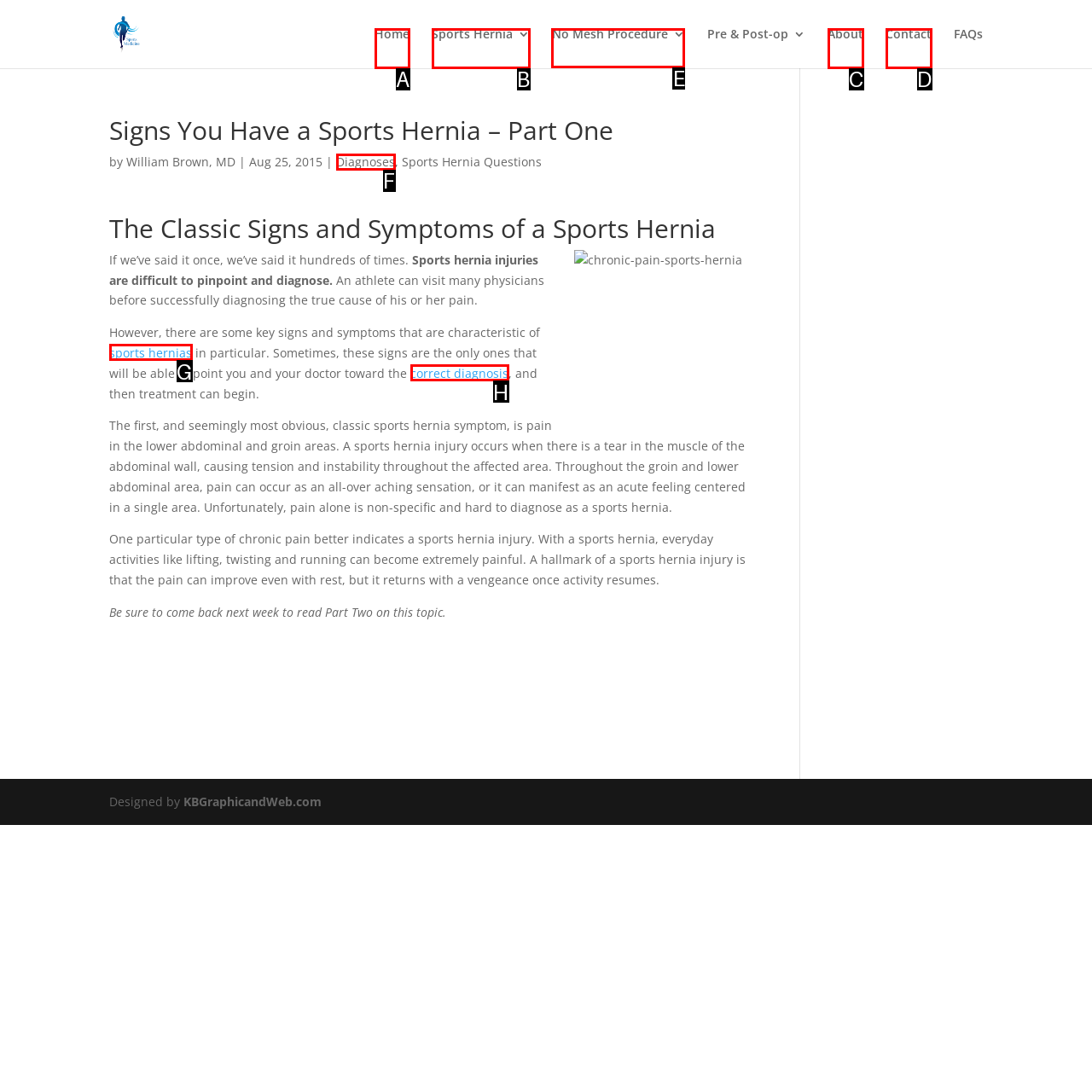For the instruction: Learn about the no mesh procedure, determine the appropriate UI element to click from the given options. Respond with the letter corresponding to the correct choice.

E